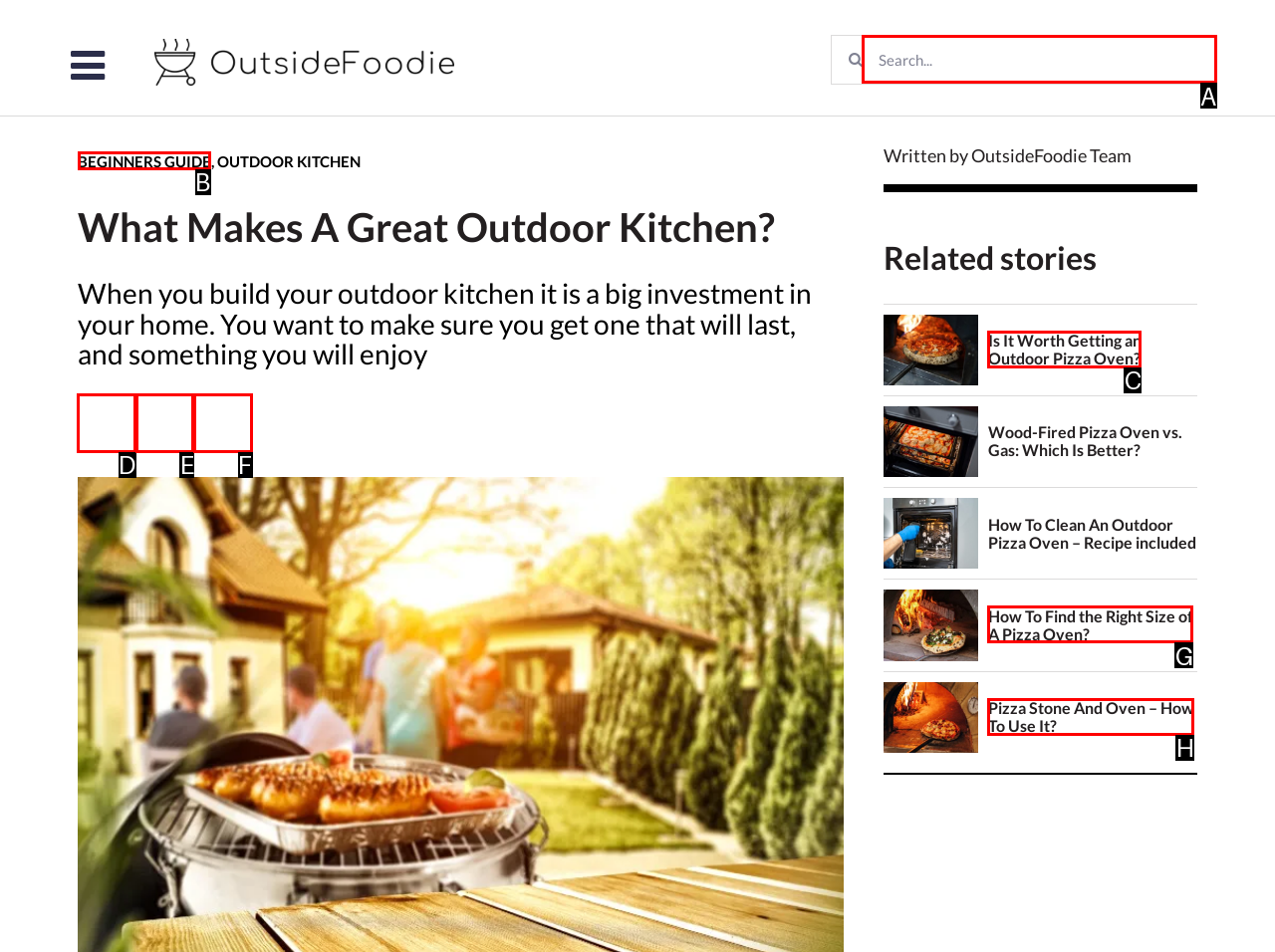For the task: Read the beginners guide, identify the HTML element to click.
Provide the letter corresponding to the right choice from the given options.

B